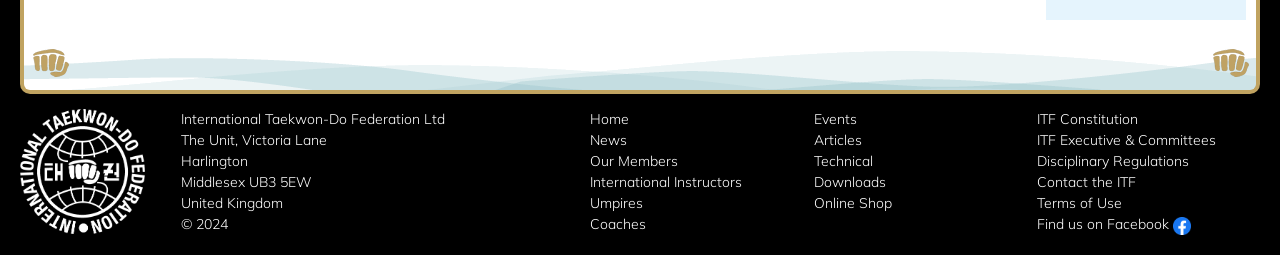Show the bounding box coordinates of the region that should be clicked to follow the instruction: "view news."

[0.461, 0.514, 0.49, 0.585]